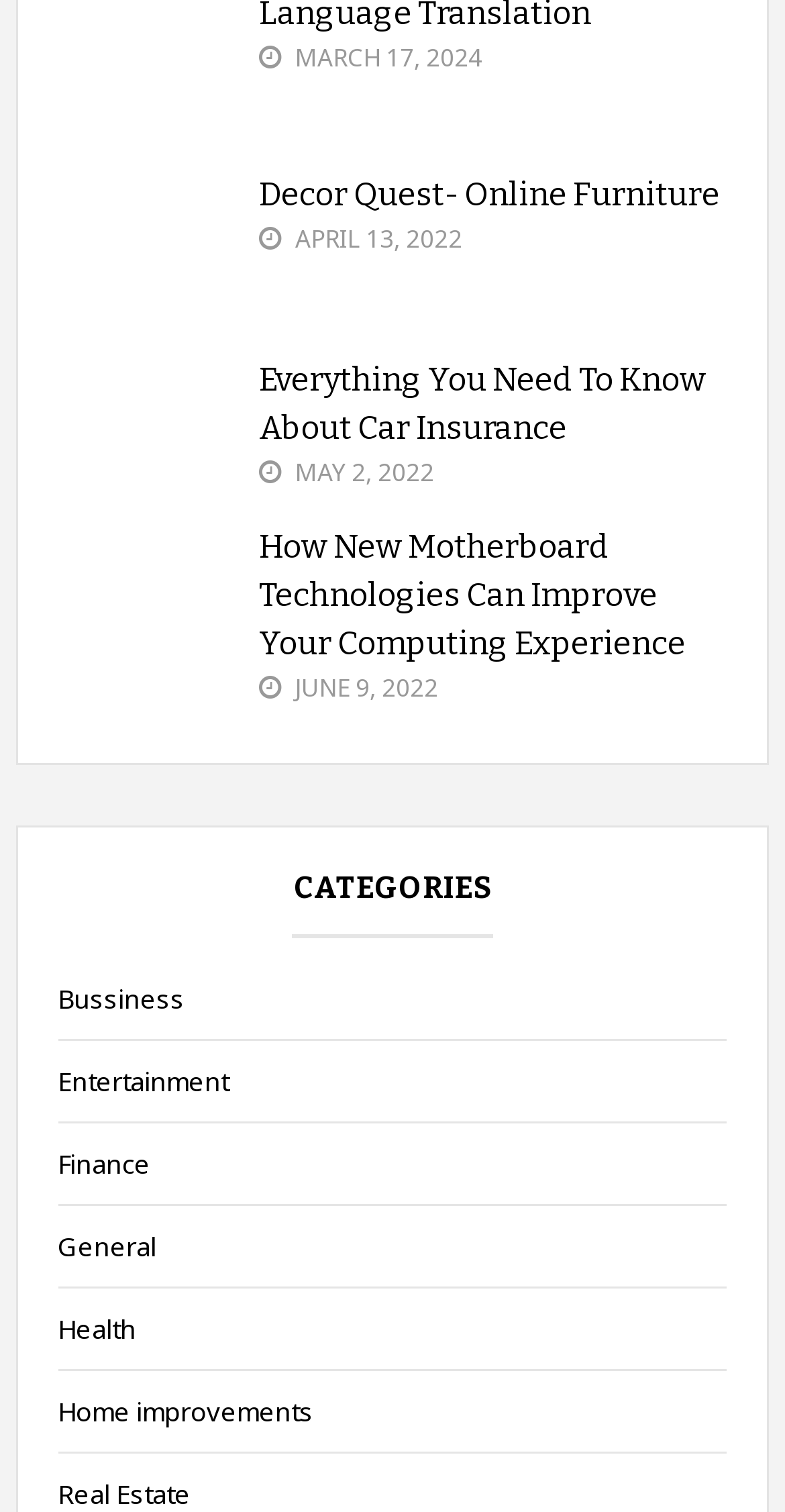Please reply with a single word or brief phrase to the question: 
What is the topic of the article on MAY 2, 2022?

Car Insurance